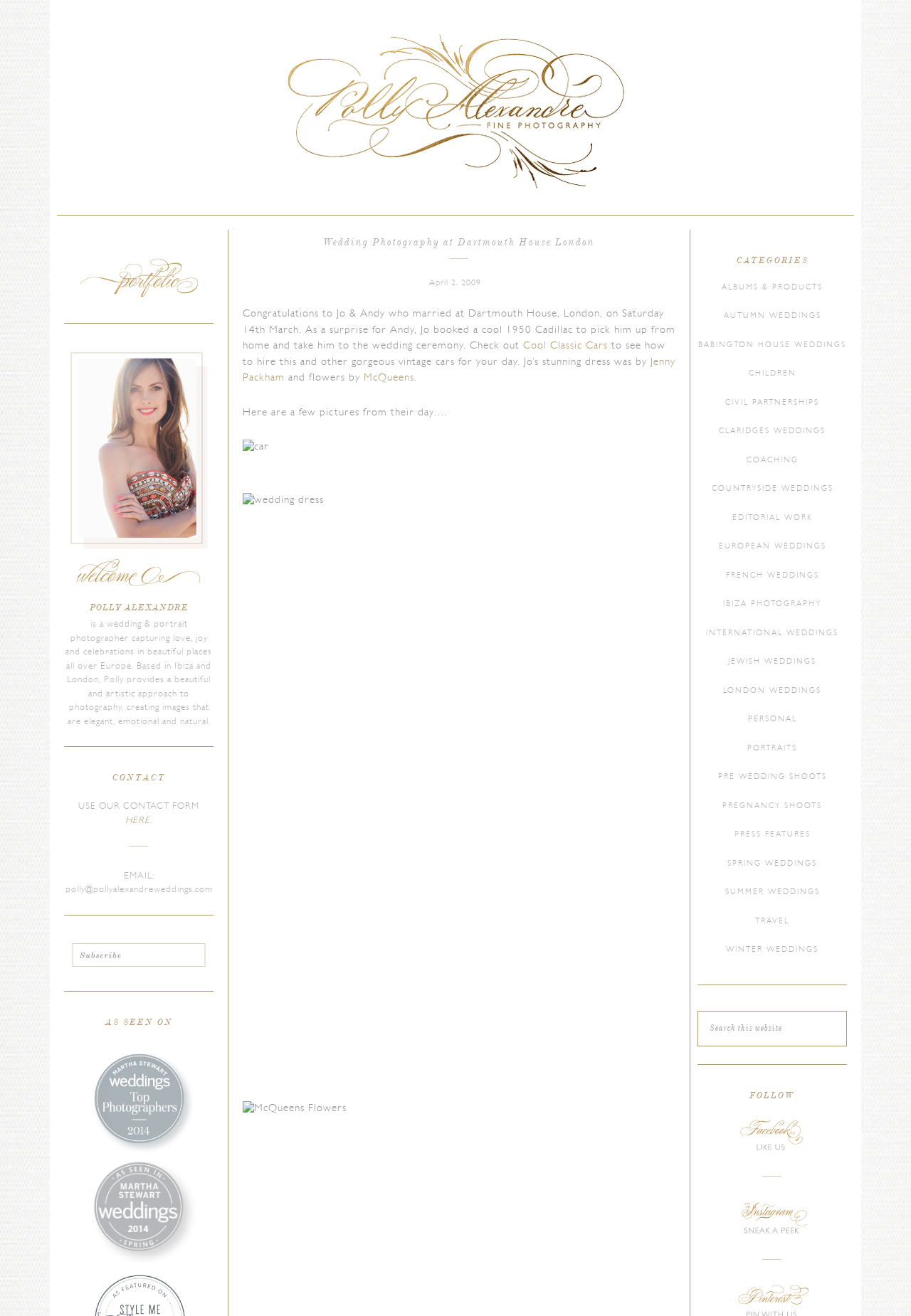Locate the bounding box coordinates of the element that should be clicked to fulfill the instruction: "Search this website".

[0.766, 0.768, 0.93, 0.795]